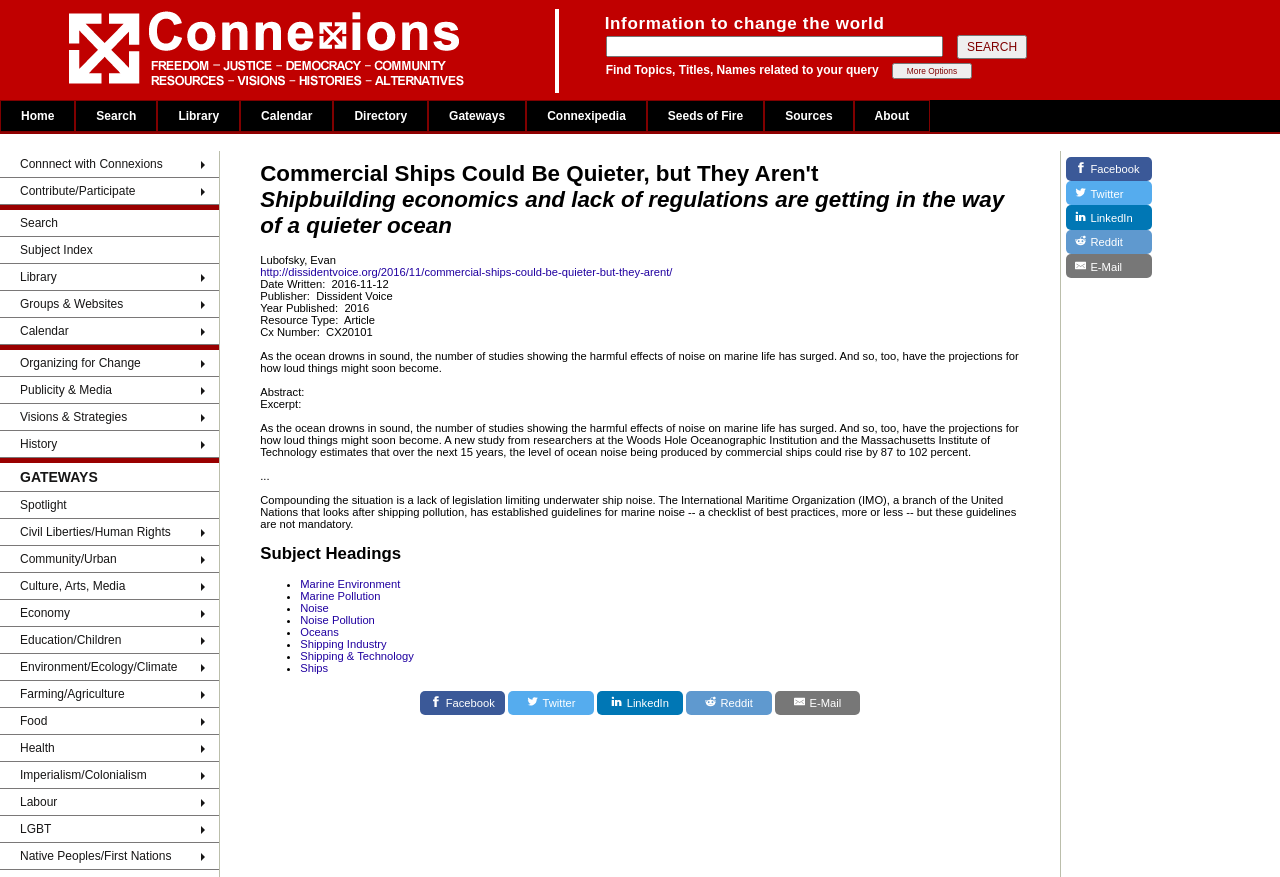Identify the bounding box for the UI element specified in this description: "Seeds of Fire chronology". The coordinates must be four float numbers between 0 and 1, formatted as [left, top, right, bottom].

[0.188, 0.214, 0.26, 0.231]